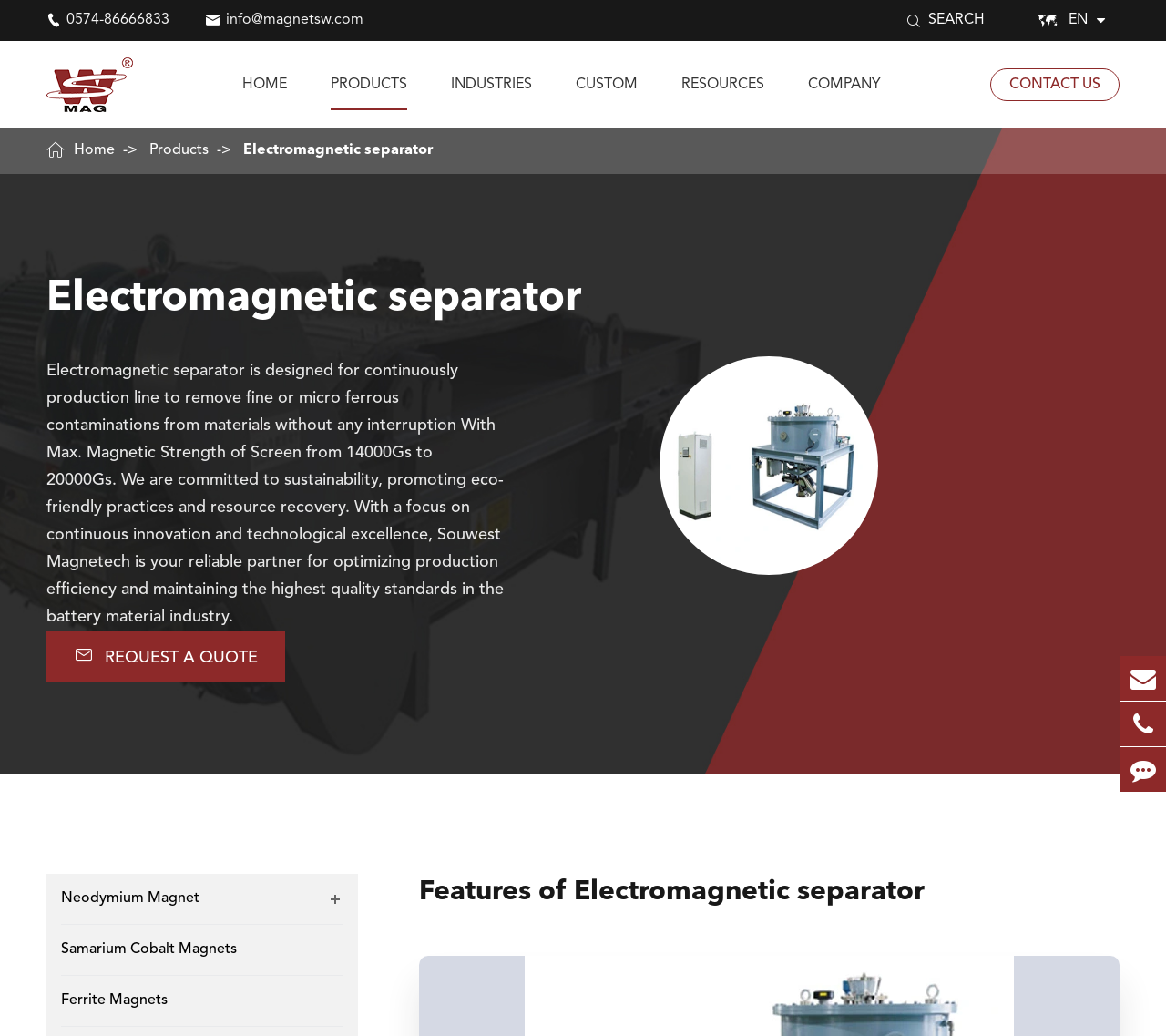Kindly determine the bounding box coordinates for the area that needs to be clicked to execute this instruction: "Request a quote".

[0.04, 0.609, 0.244, 0.659]